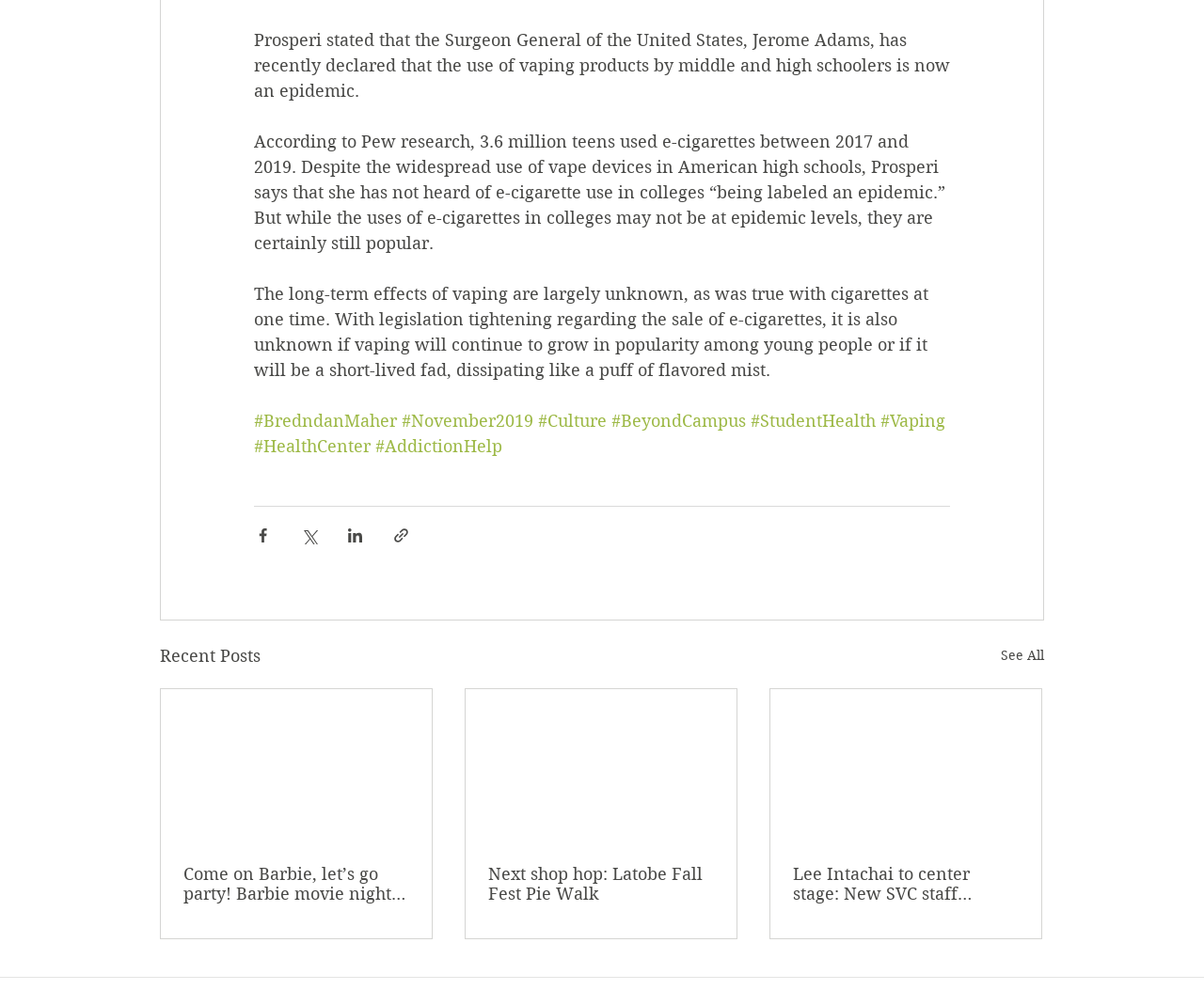Provide a thorough and detailed response to the question by examining the image: 
What is the category of the article with the link '#Vaping'?

The article with the link '#Vaping' is categorized under 'Student Health', as indicated by the link '#StudentHealth' which is in the same horizontal position as the '#Vaping' link.